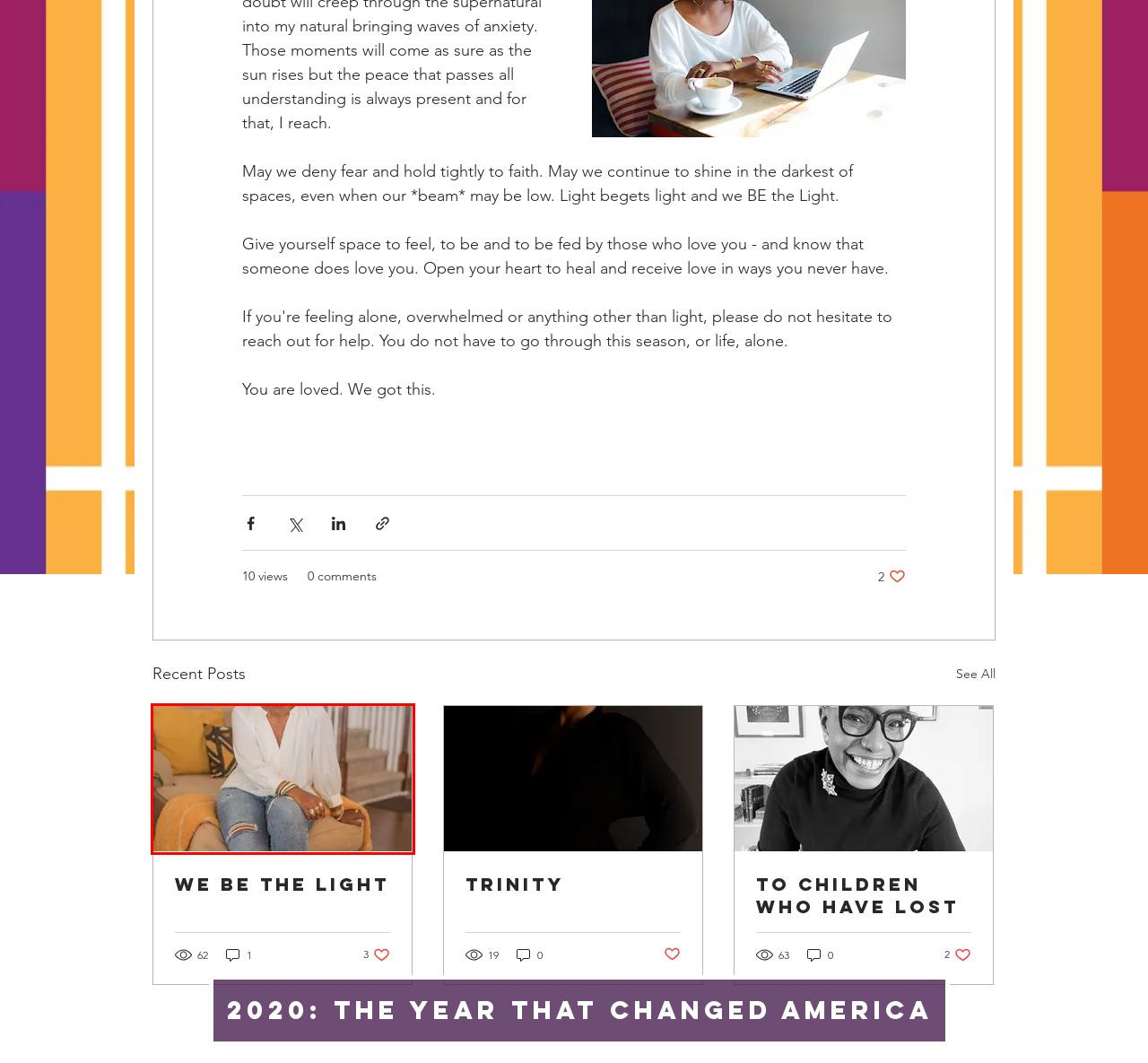You have a screenshot of a webpage where a red bounding box highlights a specific UI element. Identify the description that best matches the resulting webpage after the highlighted element is clicked. The choices are:
A. To Children who have lost
B. Poetry/Spoken Word
C. Giving | ninacbrewton
D. Blog | Nina C. Brewton
E. We be the light
F. America, You're Beautiful
G. TRINITY
H. Testimonials | ninacbrewton

E